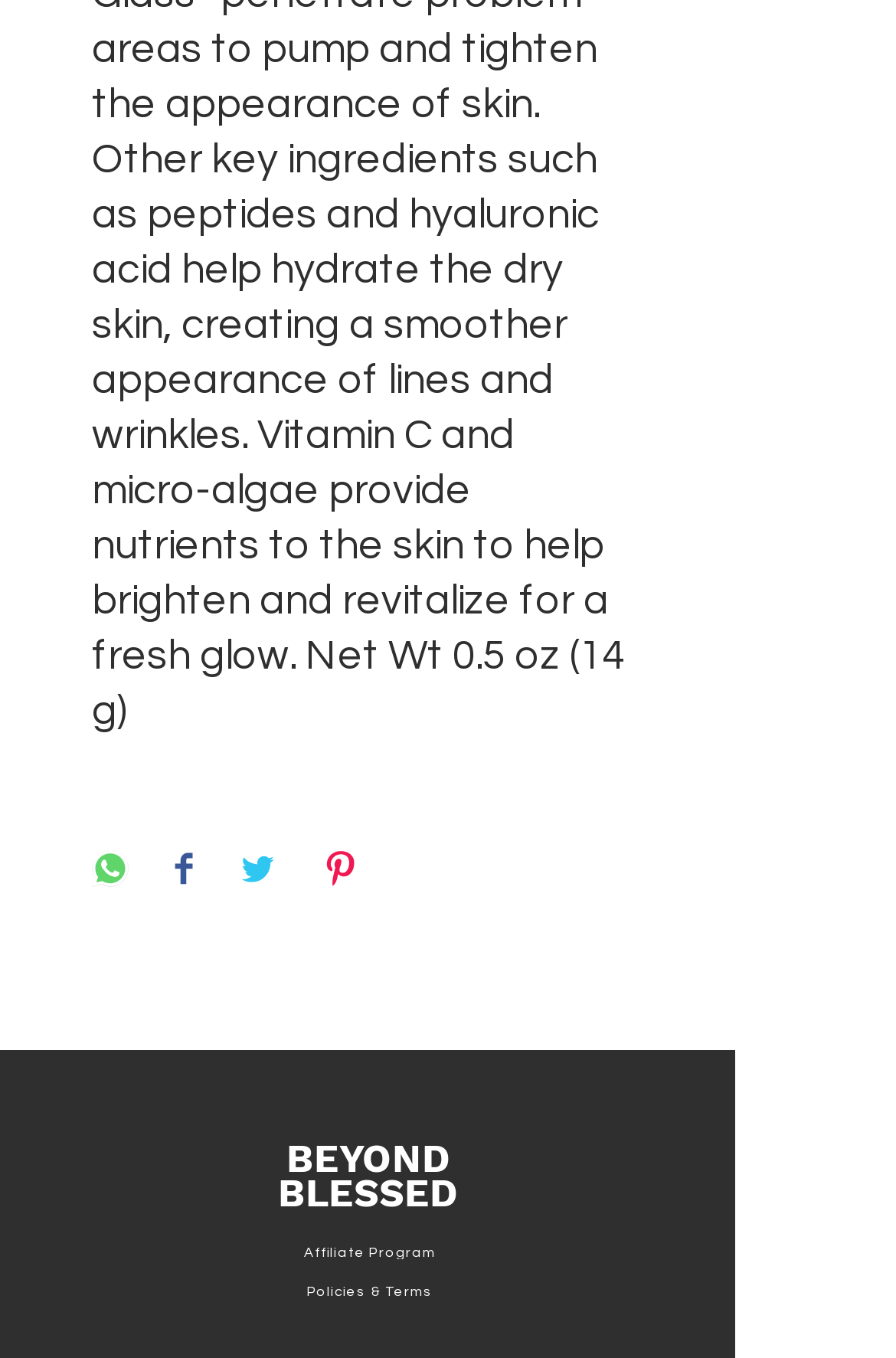Extract the bounding box coordinates of the UI element described: "aria-label="Share on Facebook"". Provide the coordinates in the format [left, top, right, bottom] with values ranging from 0 to 1.

[0.195, 0.626, 0.215, 0.658]